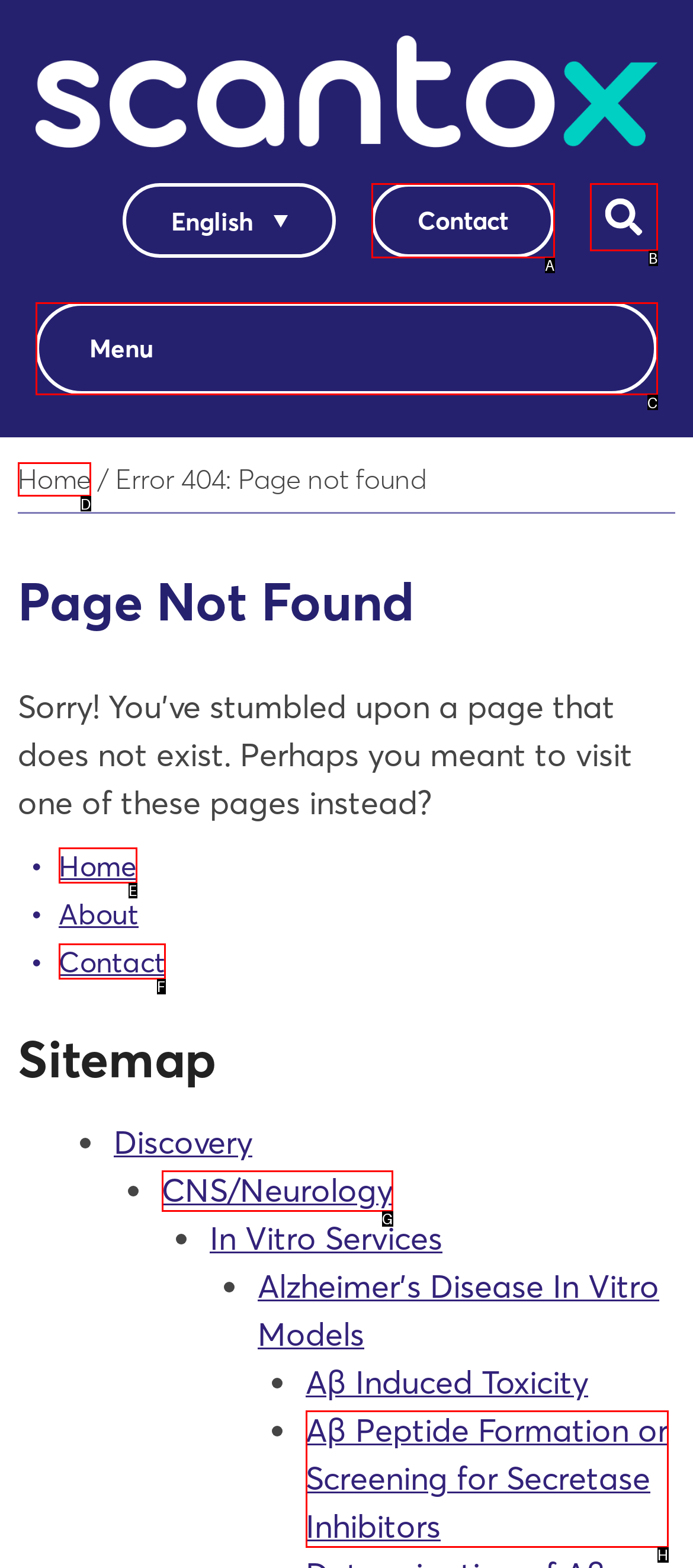From the available choices, determine which HTML element fits this description: Menu Respond with the correct letter.

C